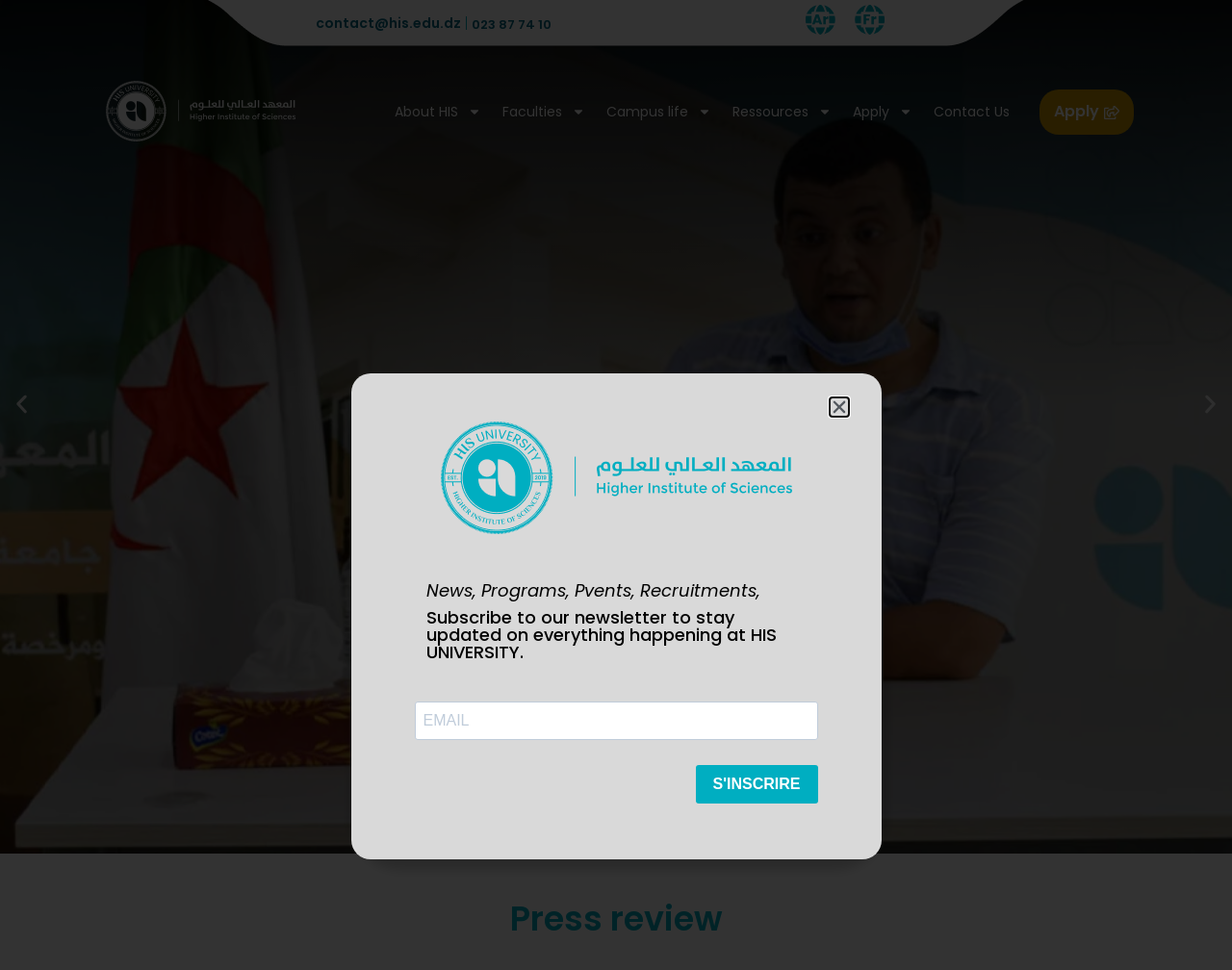Please predict the bounding box coordinates (top-left x, top-left y, bottom-right x, bottom-right y) for the UI element in the screenshot that fits the description: Previous slide

[0.008, 0.404, 0.027, 0.429]